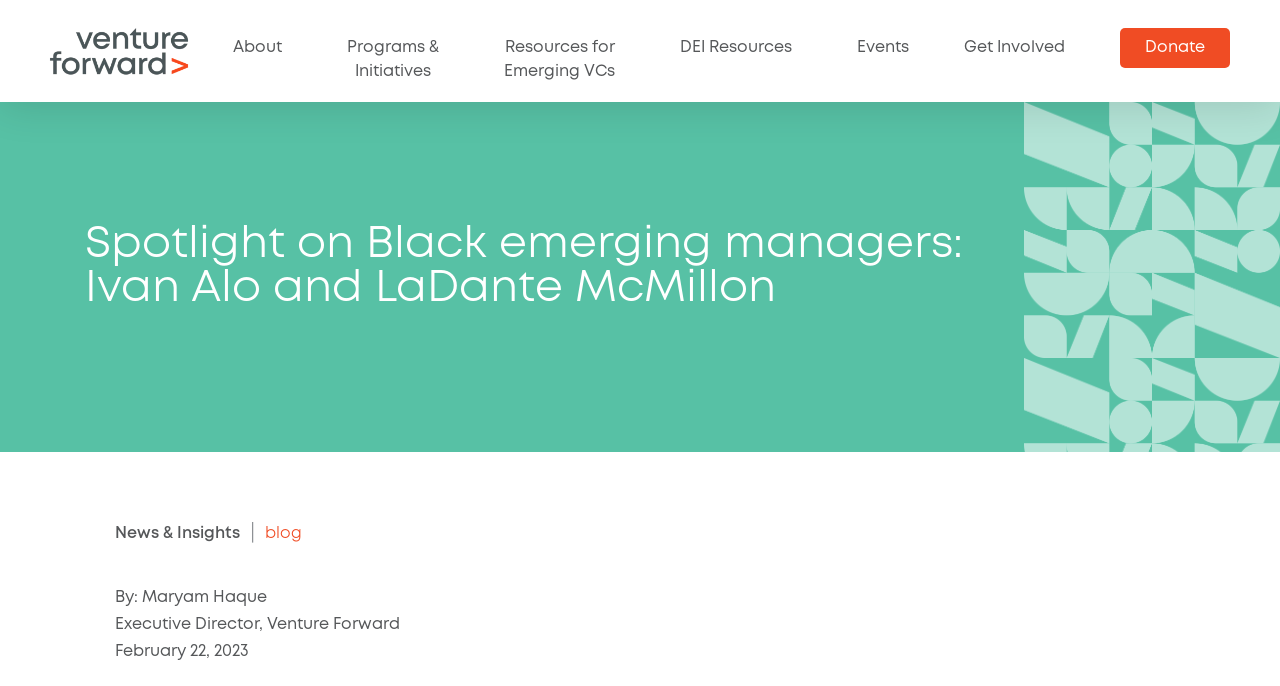Please determine the bounding box coordinates of the element's region to click in order to carry out the following instruction: "Donate to Venture Forward". The coordinates should be four float numbers between 0 and 1, i.e., [left, top, right, bottom].

[0.875, 0.041, 0.961, 0.099]